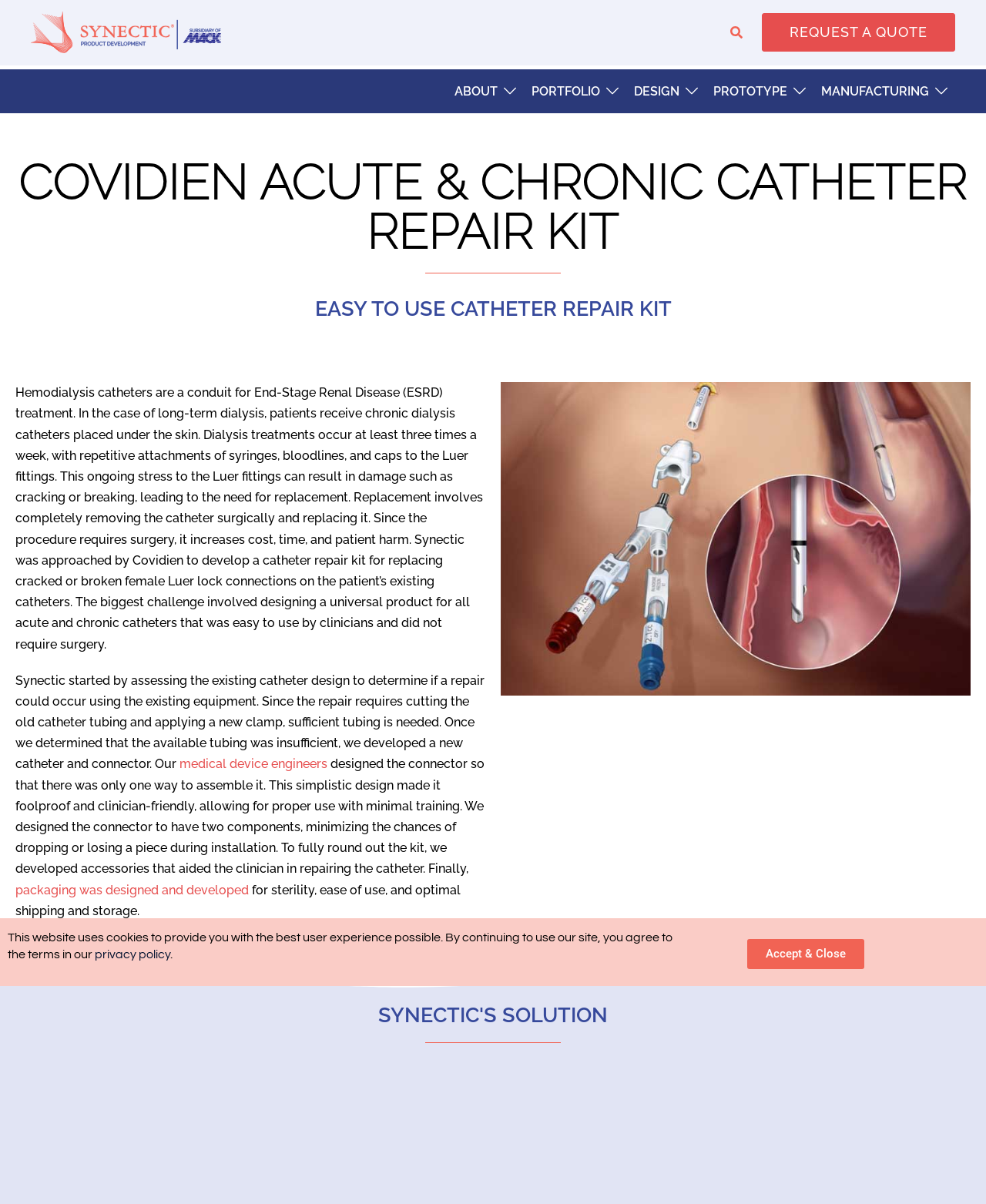Please specify the bounding box coordinates of the clickable region to carry out the following instruction: "Learn more about the company". The coordinates should be four float numbers between 0 and 1, in the format [left, top, right, bottom].

[0.461, 0.067, 0.505, 0.085]